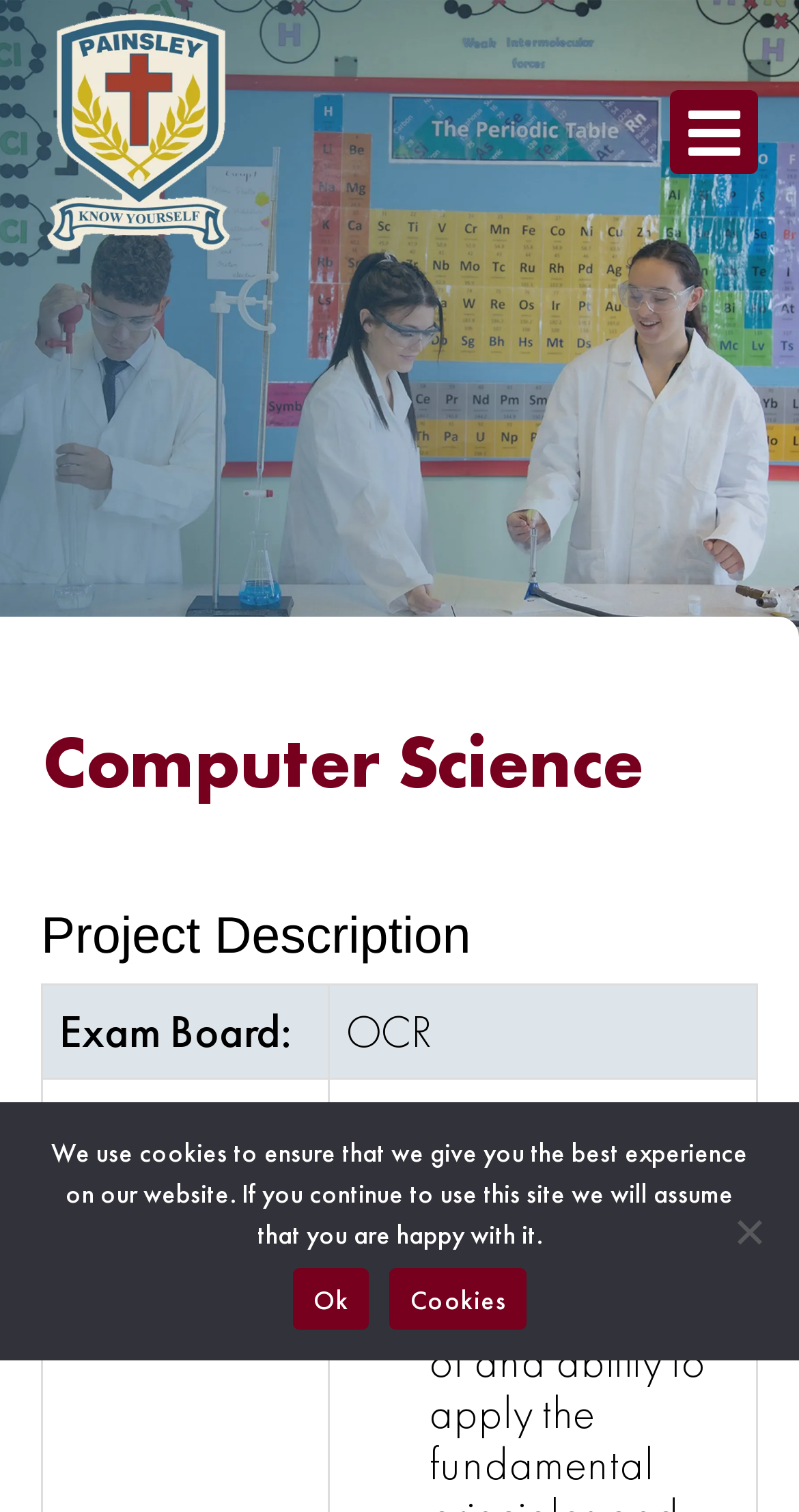Provide the bounding box coordinates of the HTML element described by the text: "Cookies".

[0.488, 0.839, 0.659, 0.879]